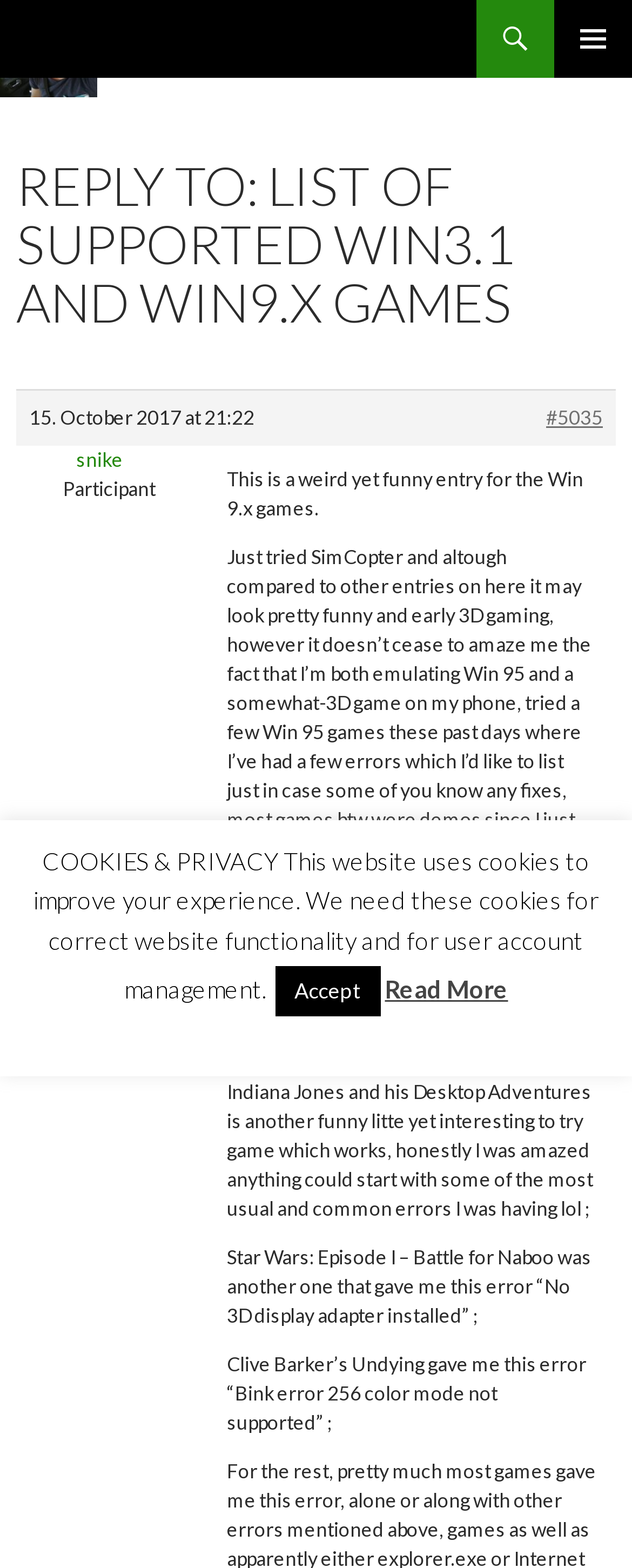Locate the bounding box of the UI element described by: "#5035" in the given webpage screenshot.

[0.864, 0.257, 0.954, 0.276]